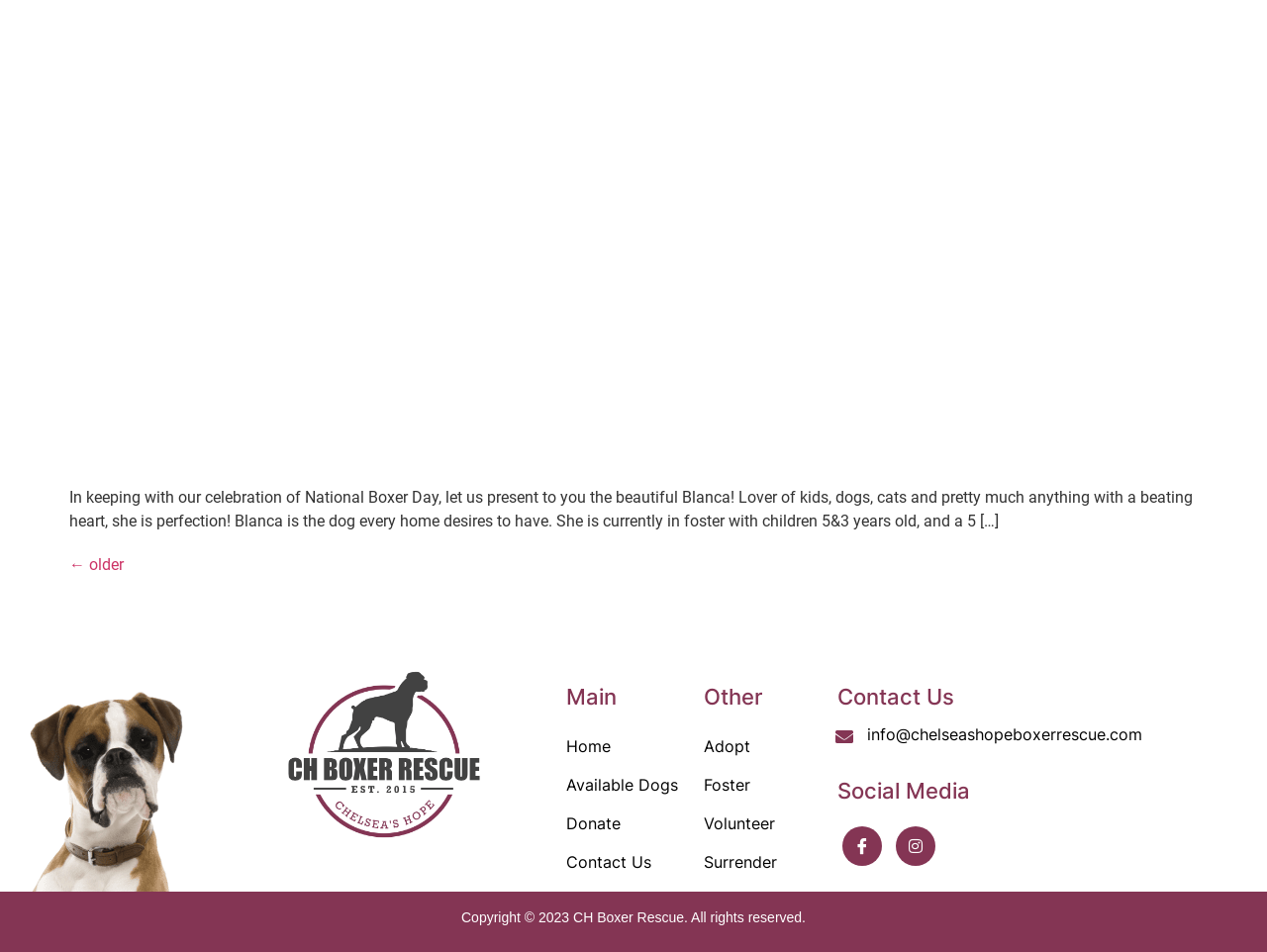Find and indicate the bounding box coordinates of the region you should select to follow the given instruction: "donate to the rescue".

[0.447, 0.846, 0.54, 0.886]